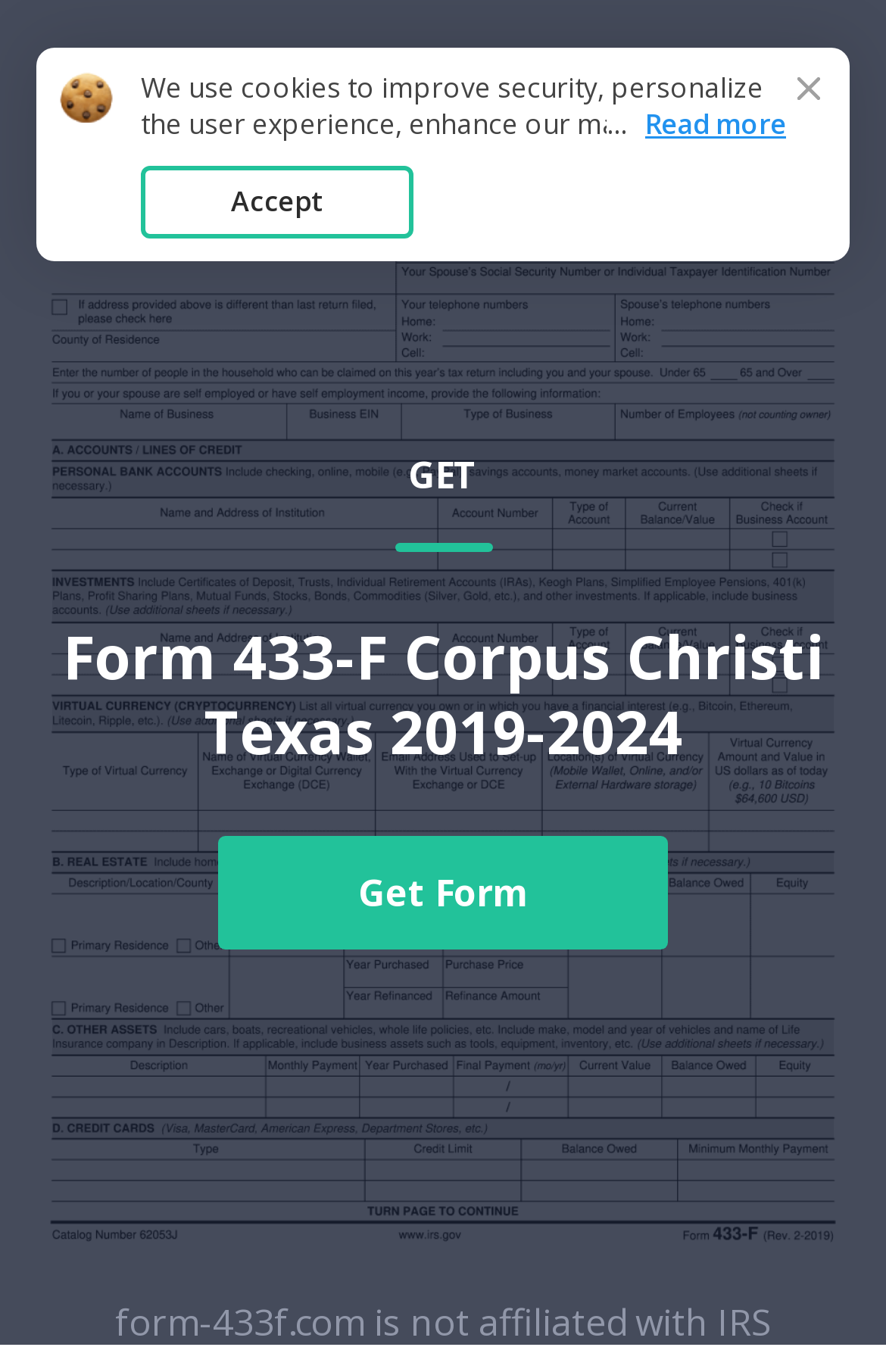Given the element description, predict the bounding box coordinates in the format (top-left x, top-left y, bottom-right x, bottom-right y), using floating point numbers between 0 and 1: Form 433f

[0.051, 0.043, 0.282, 0.073]